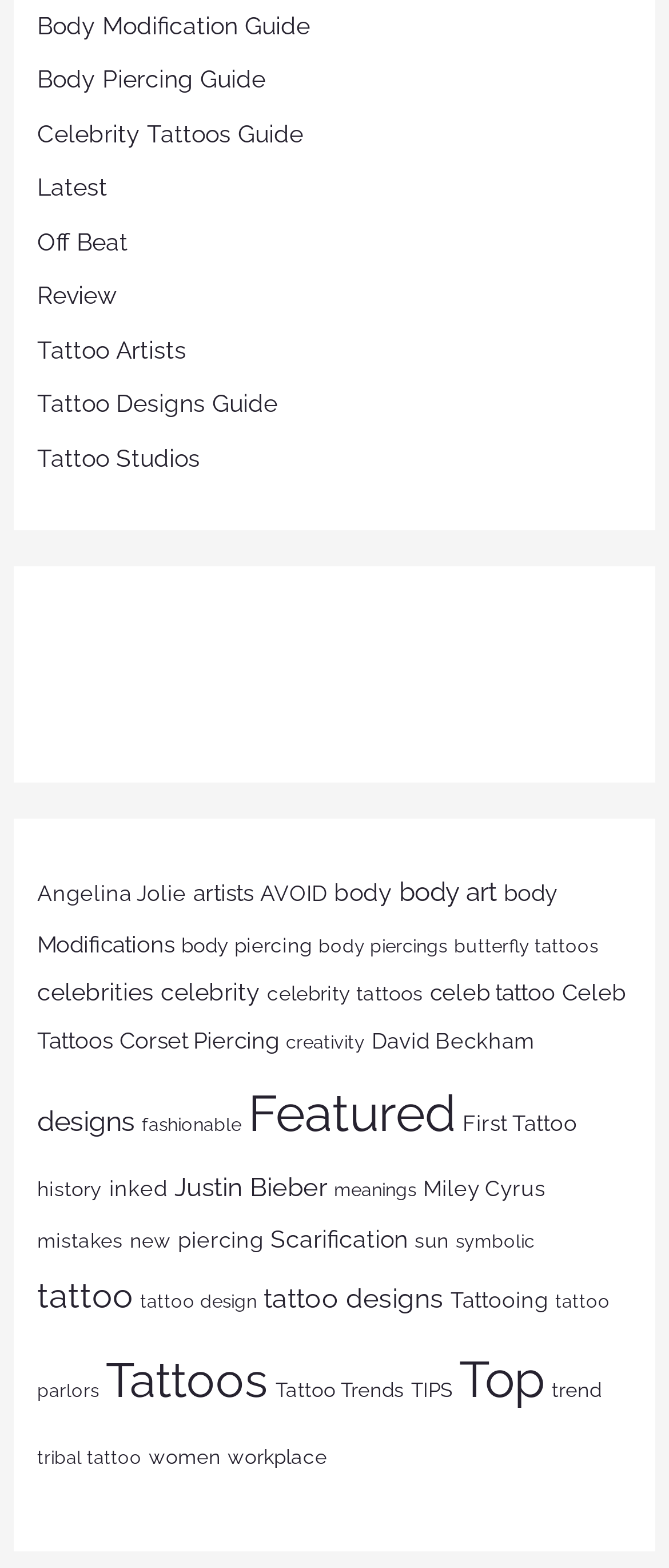Indicate the bounding box coordinates of the clickable region to achieve the following instruction: "Browse tattoos with symbolic meanings."

[0.681, 0.785, 0.799, 0.798]